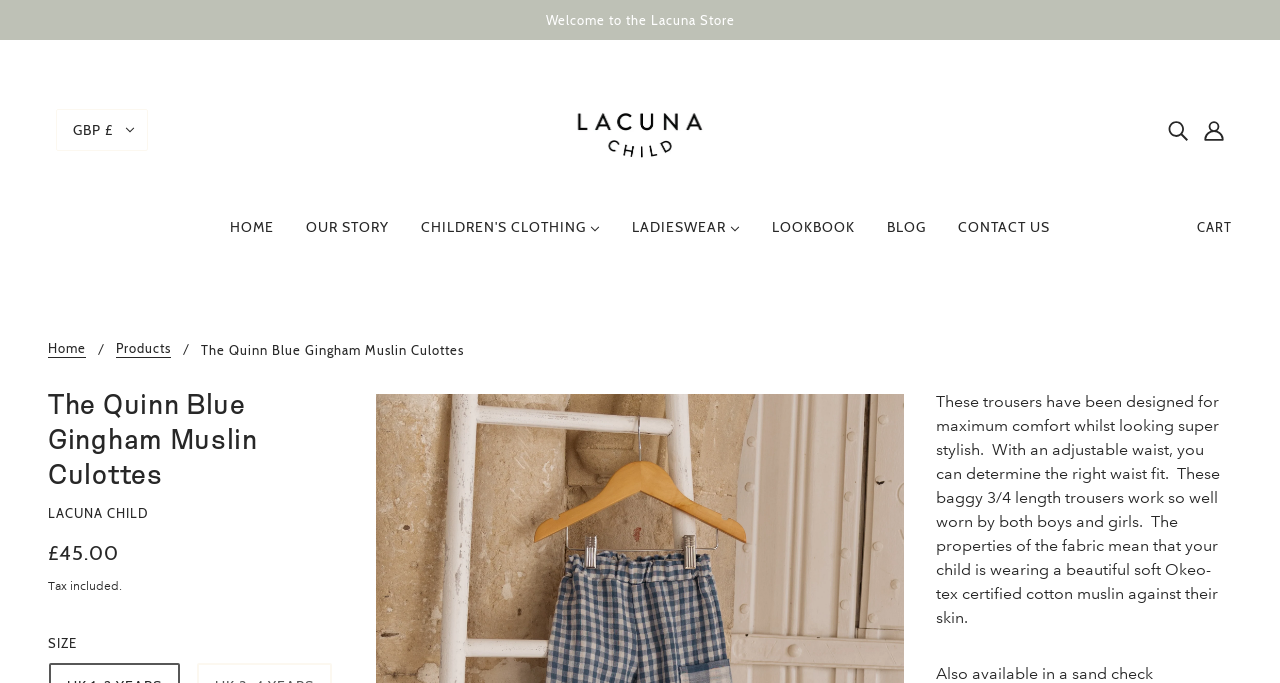Locate the bounding box coordinates of the element to click to perform the following action: 'Search for products'. The coordinates should be given as four float values between 0 and 1, in the form of [left, top, right, bottom].

[0.906, 0.161, 0.934, 0.22]